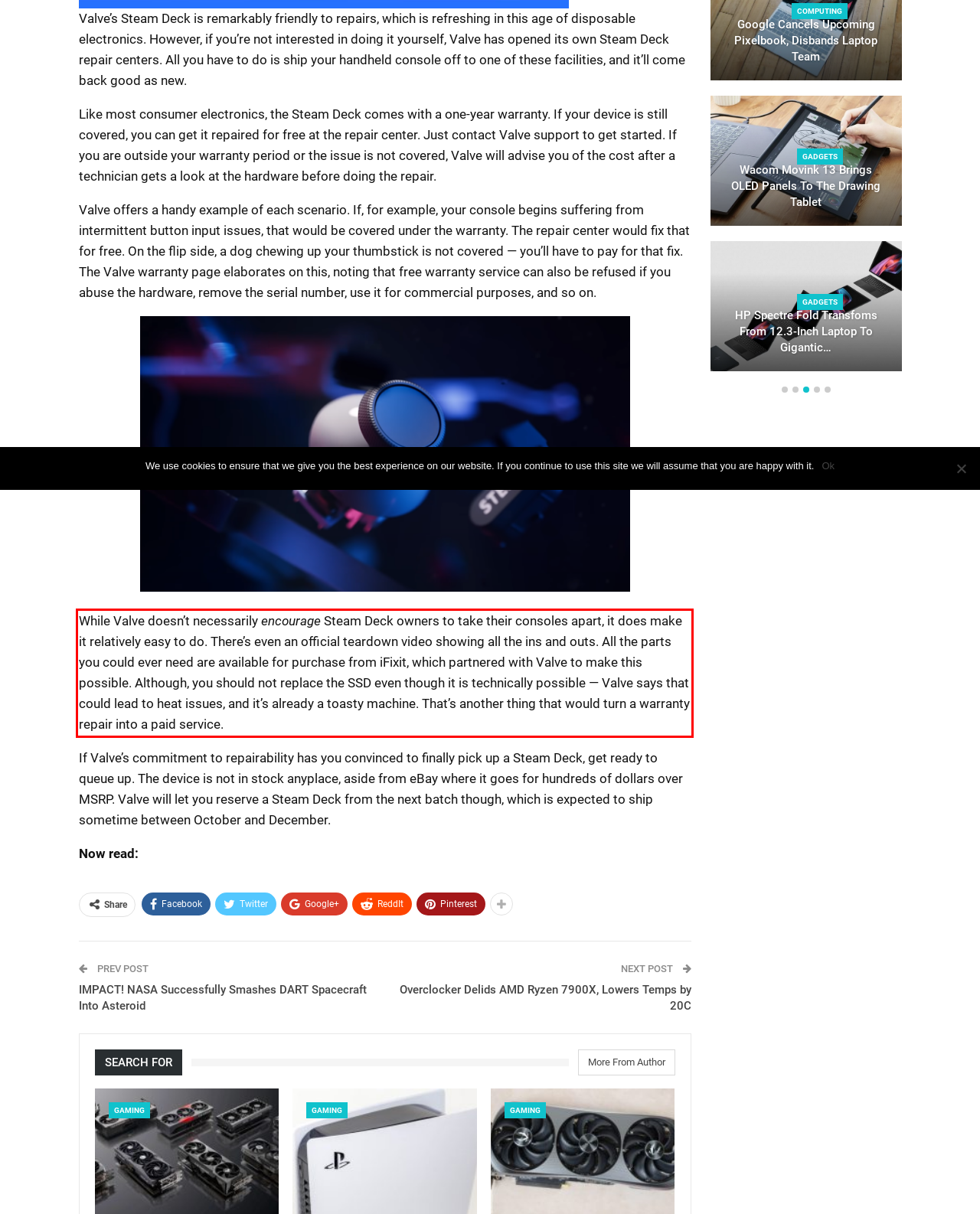Please look at the screenshot provided and find the red bounding box. Extract the text content contained within this bounding box.

While Valve doesn’t necessarily encourage Steam Deck owners to take their consoles apart, it does make it relatively easy to do. There’s even an official teardown video showing all the ins and outs. All the parts you could ever need are available for purchase from iFixit, which partnered with Valve to make this possible. Although, you should not replace the SSD even though it is technically possible — Valve says that could lead to heat issues, and it’s already a toasty machine. That’s another thing that would turn a warranty repair into a paid service.